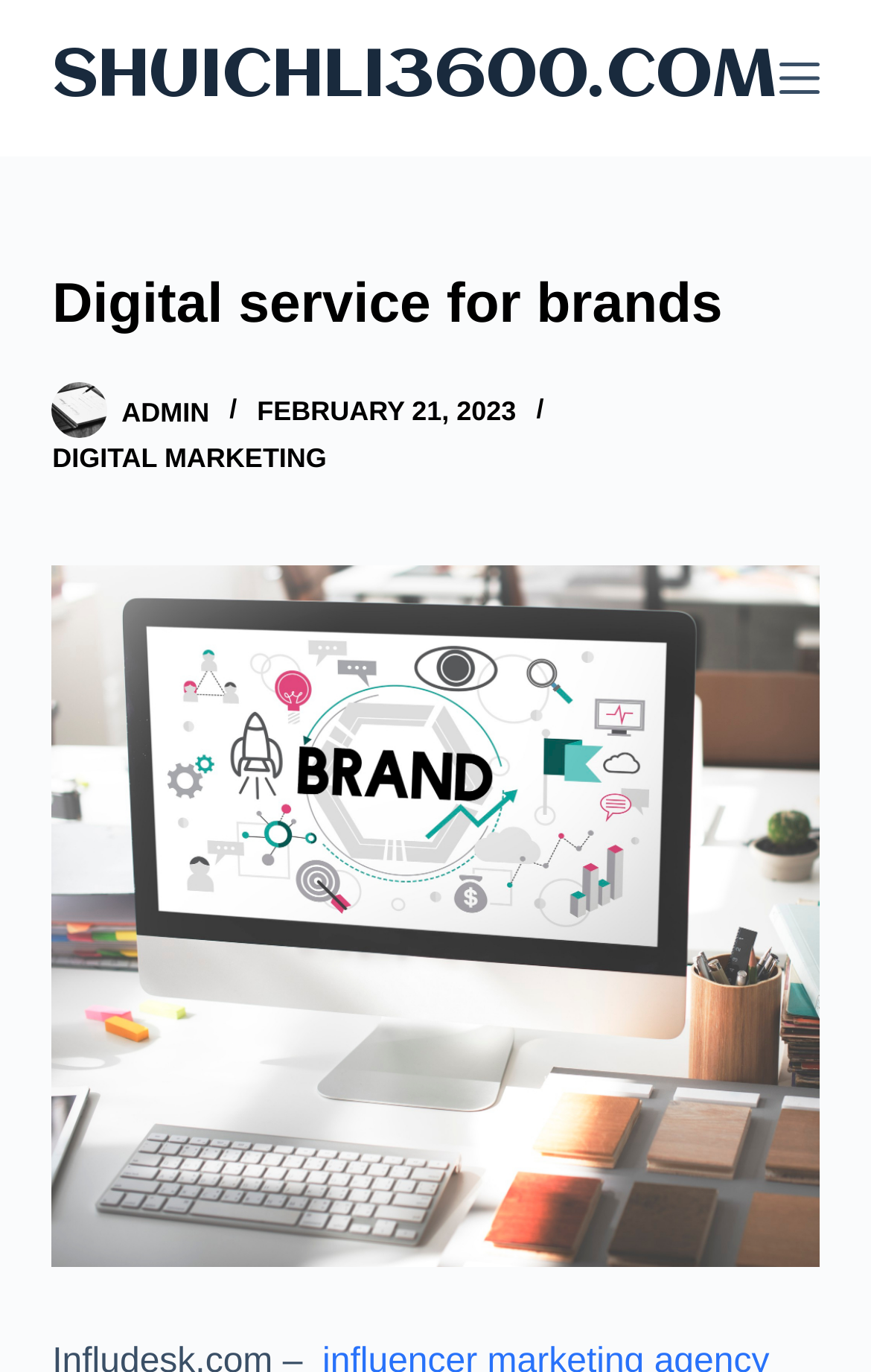Detail the webpage's structure and highlights in your description.

The webpage is a digital service platform for brands, specifically an influencer marketing agency. At the top-left corner, there is a "Skip to content" link. Next to it, on the top-right corner, there is a "Menu" button. 

Below the top section, there is a header section that spans the entire width of the page. Within this section, there is a prominent heading that reads "Digital service for brands". To the right of the heading, there are three links: "admin", "ADMIN", and "DIGITAL MARKETING". The "admin" link has an associated image. There is also a time element displaying the date "FEBRUARY 21, 2023".

Below the header section, there is a large figure that occupies most of the page's width, containing an image related to "digital service for brands". At the very top of the page, there is another link "SHUICHLI3600.COM" that spans most of the page's width.